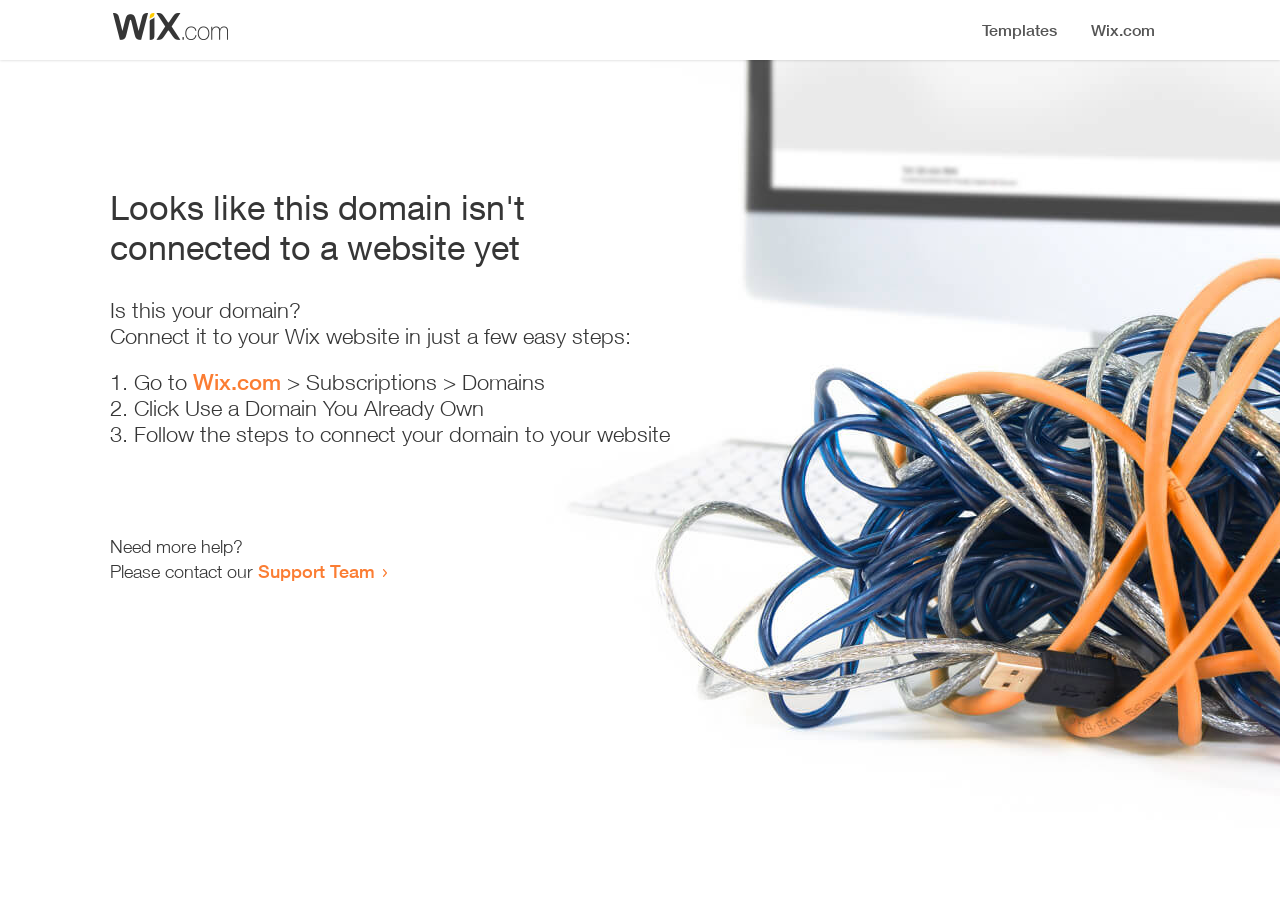Provide a one-word or short-phrase response to the question:
Who can I contact for more help?

Support Team